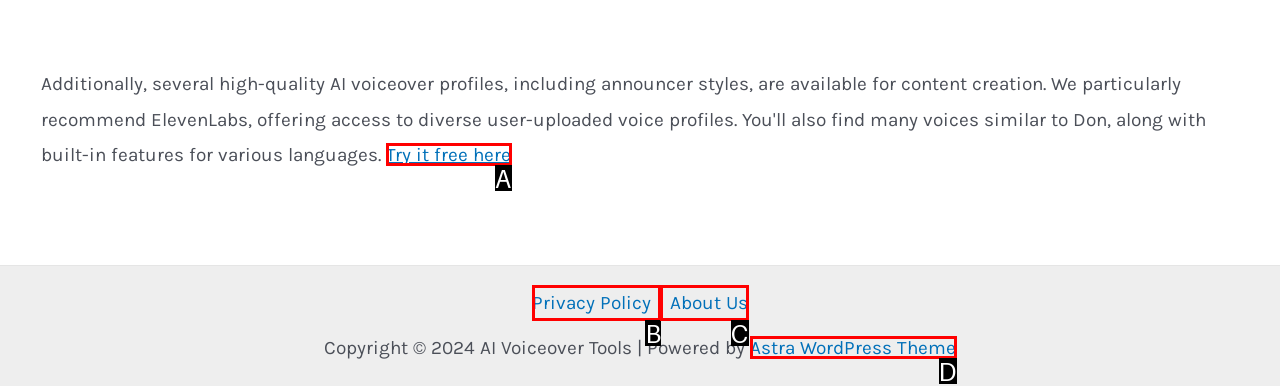Based on the description: Astra WordPress Theme, select the HTML element that best fits. Reply with the letter of the correct choice from the options given.

D